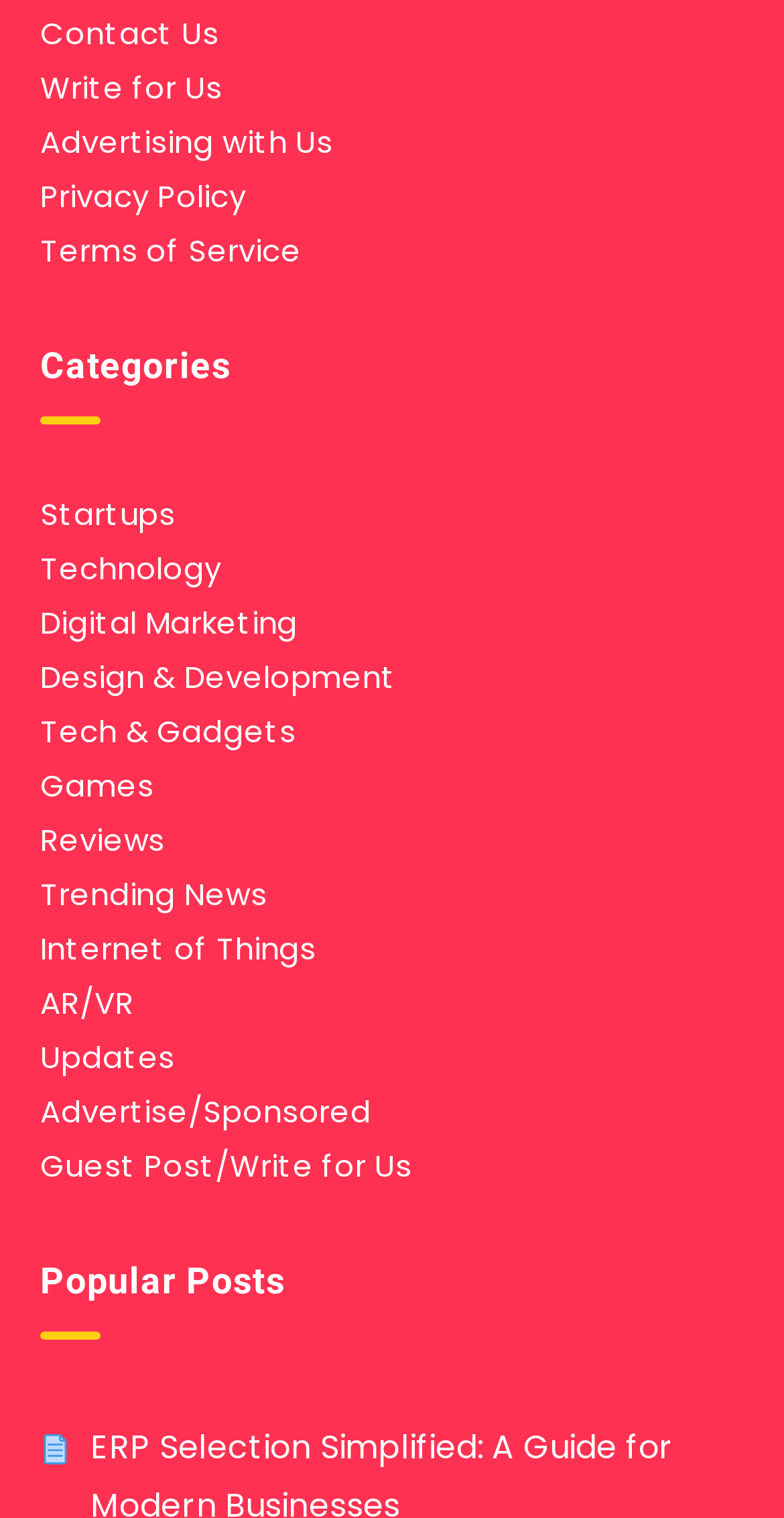Locate the UI element that matches the description Privacy Policy in the webpage screenshot. Return the bounding box coordinates in the format (top-left x, top-left y, bottom-right x, bottom-right y), with values ranging from 0 to 1.

[0.051, 0.116, 0.313, 0.146]